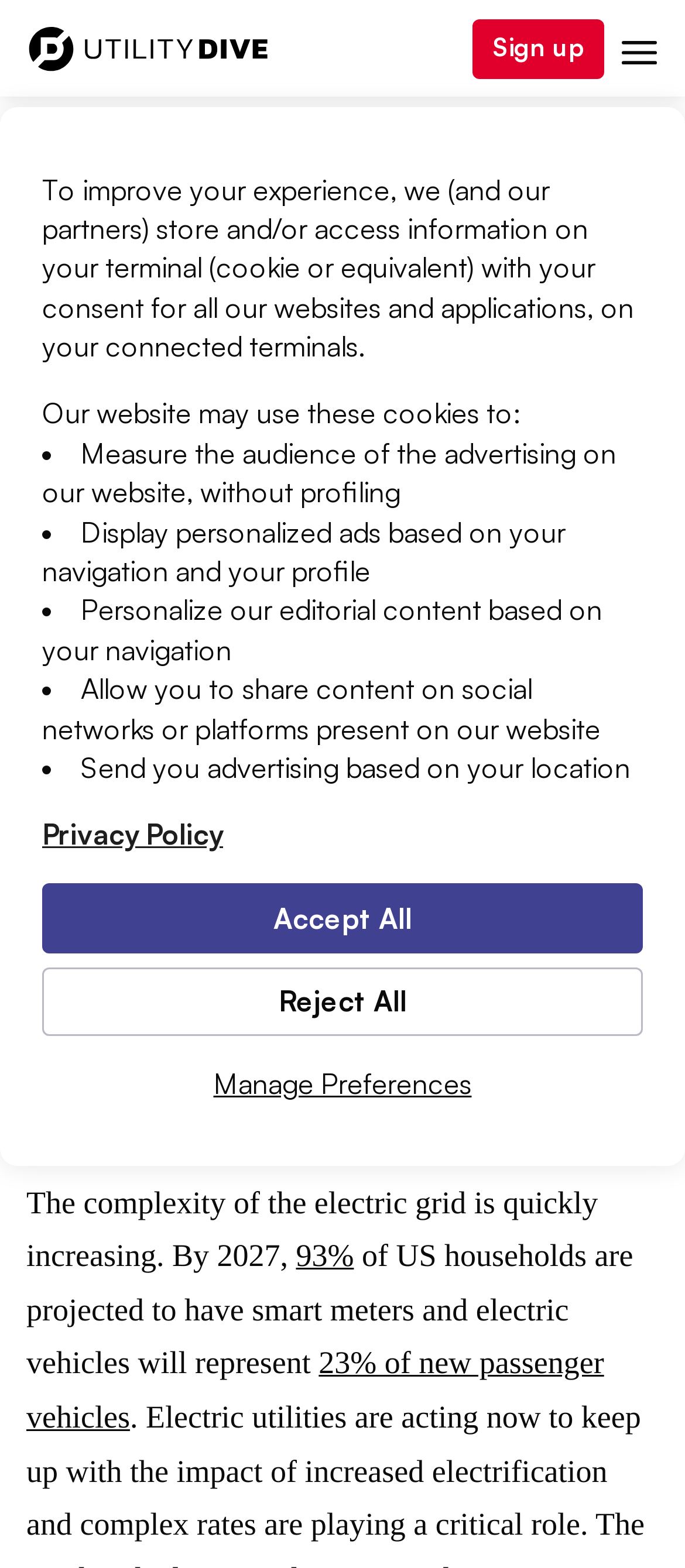What is the name of the sponsored content provider?
Deliver a detailed and extensive answer to the question.

The webpage contains a section labeled 'Sponsored content' with a link to 'GridX', which suggests that GridX is the provider of the sponsored content.